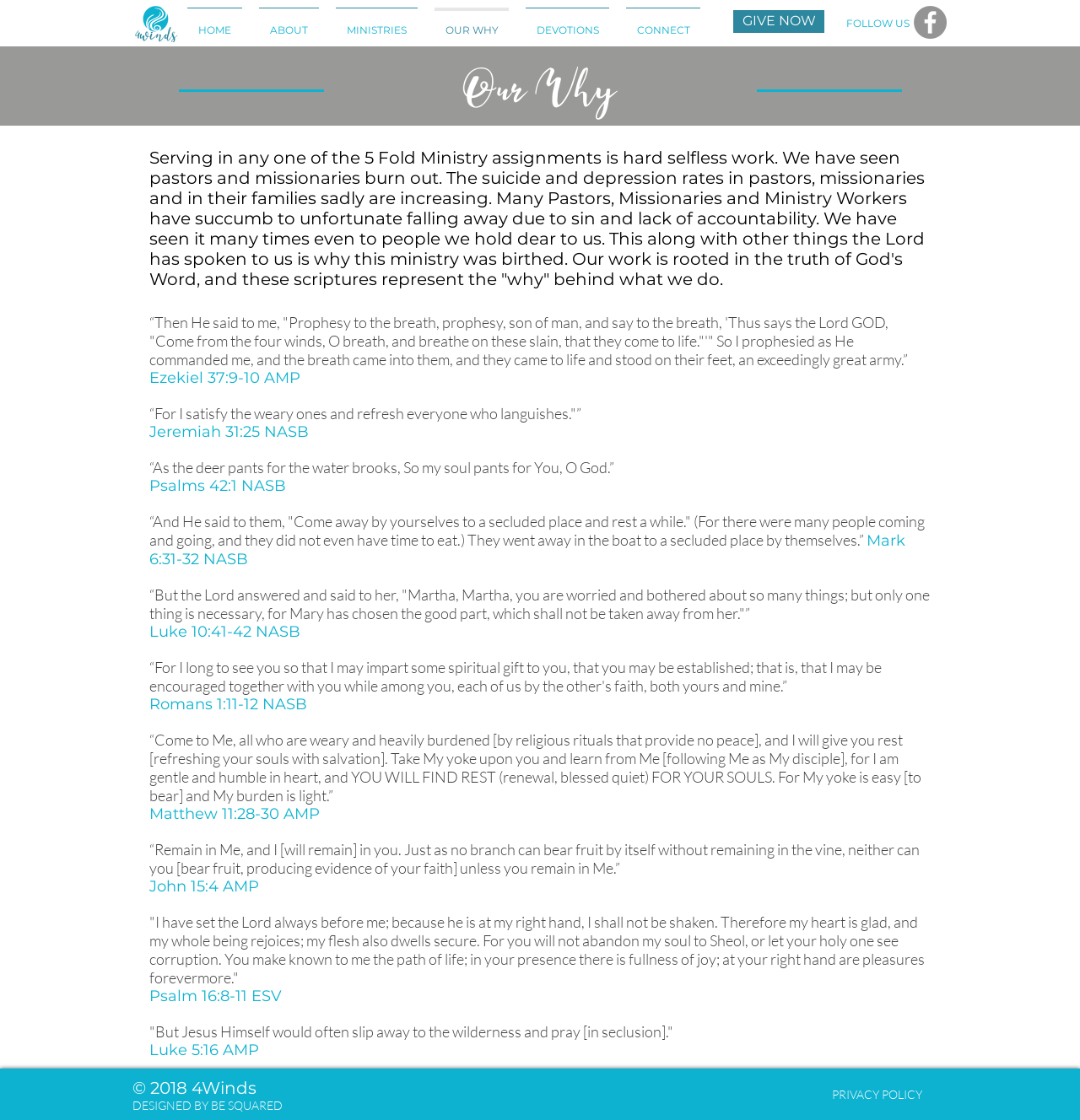Please identify the bounding box coordinates of the area that needs to be clicked to follow this instruction: "Follow 4 Winds International on Facebook".

[0.846, 0.005, 0.877, 0.035]